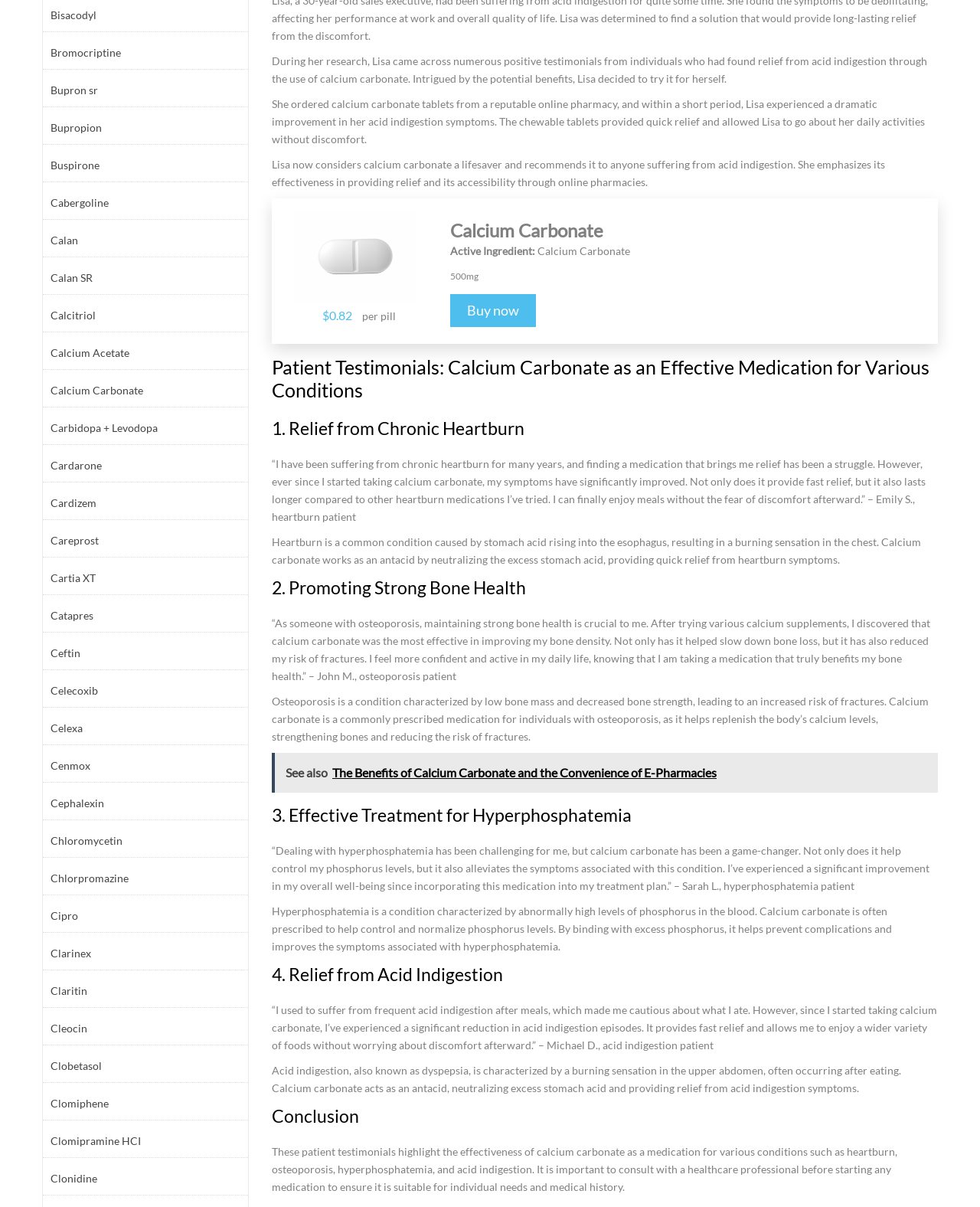Using the provided description: "here", find the bounding box coordinates of the corresponding UI element. The output should be four float numbers between 0 and 1, in the format [left, top, right, bottom].

None